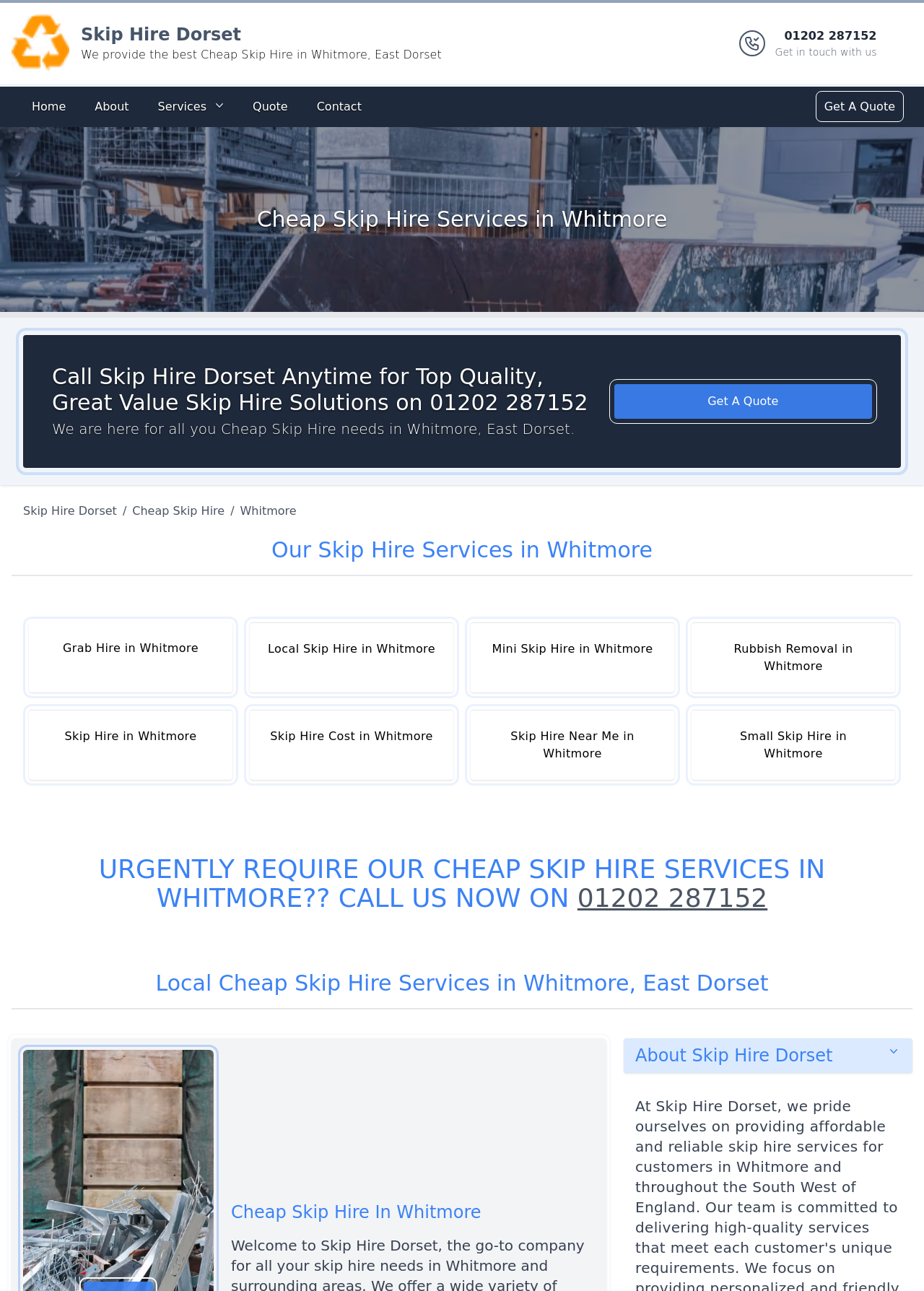Please find the bounding box coordinates of the element that you should click to achieve the following instruction: "Click the Skip Hire Dorset logo". The coordinates should be presented as four float numbers between 0 and 1: [left, top, right, bottom].

[0.012, 0.011, 0.075, 0.056]